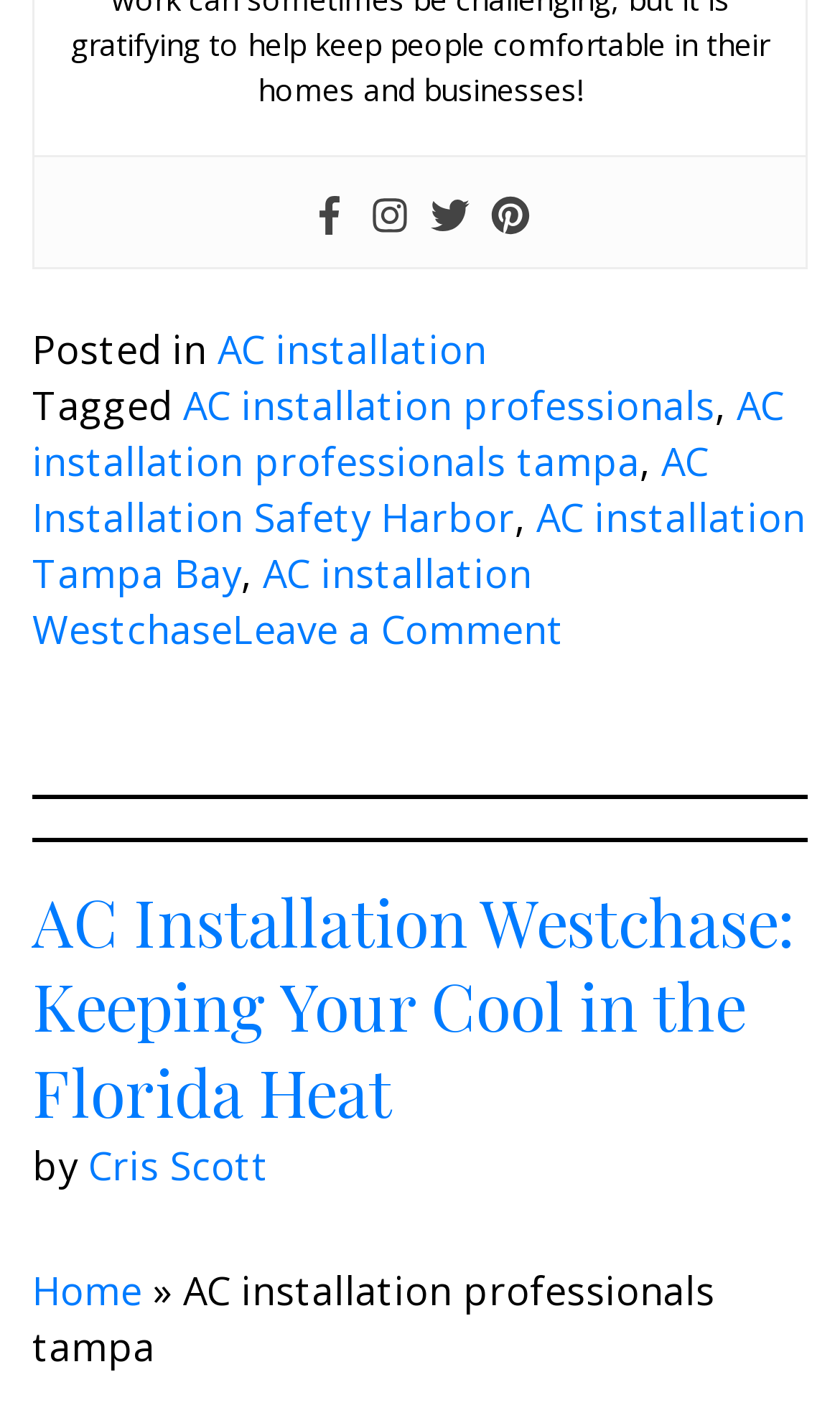Identify the bounding box coordinates for the element you need to click to achieve the following task: "Read about AC Installation Westchase". Provide the bounding box coordinates as four float numbers between 0 and 1, in the form [left, top, right, bottom].

[0.038, 0.626, 0.962, 0.81]